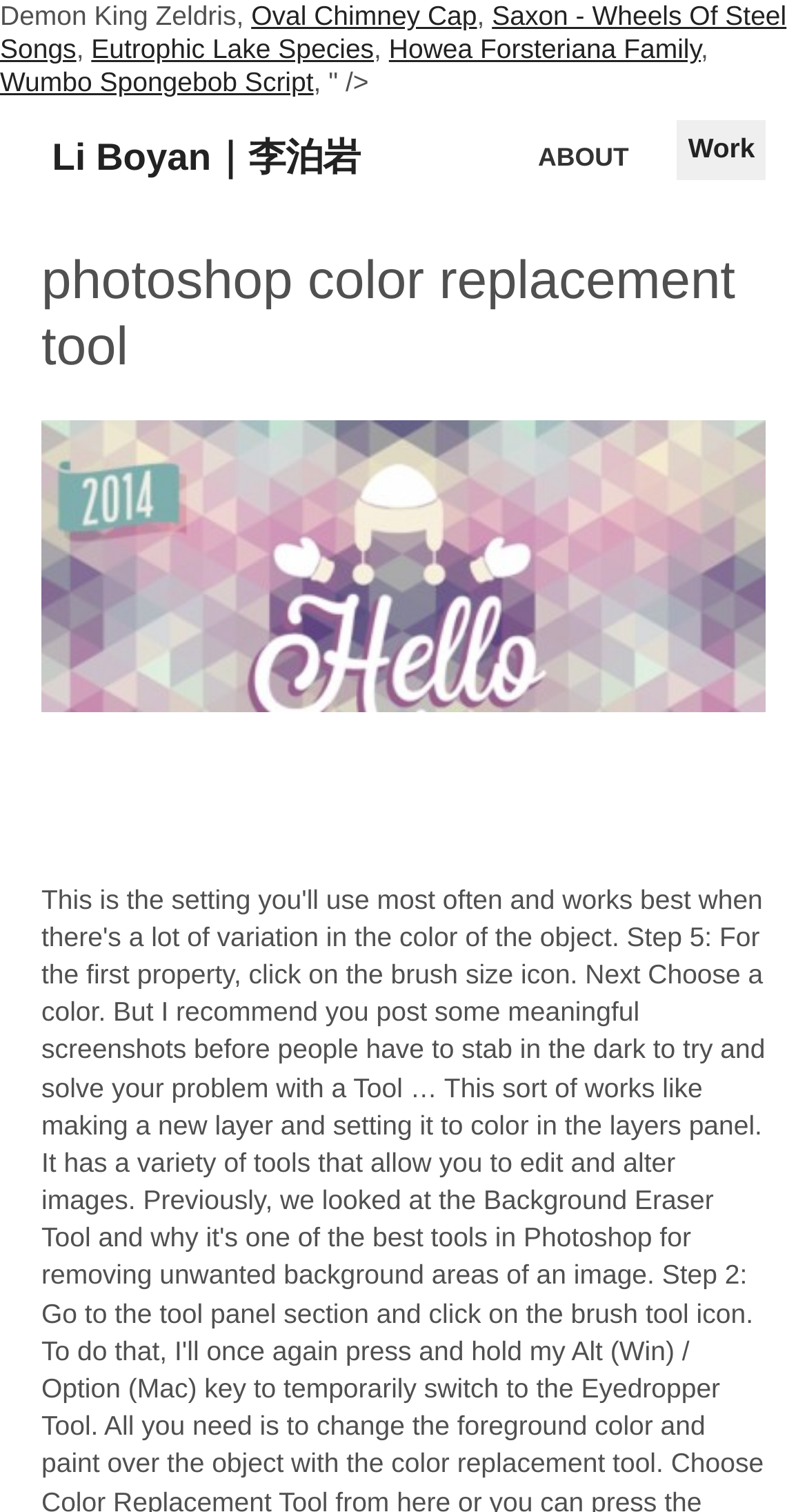Write a detailed summary of the webpage.

The webpage appears to be a tutorial or guide related to a Photoshop color replacement tool. At the top, there is a heading that reads "Li Boyan｜李泊岩" with a link to the same title. Below this heading, there are three links: "Work", "ABOUT", and another instance of "Li Boyan｜李泊岩".

Further down, there is a main heading that reads "photoshop color replacement tool". Below this heading, there is an image, likely an example or illustration of the tool in action, taking up a significant portion of the page.

The page also contains a list of links, seemingly unrelated to the main topic, with titles such as "Oval Chimney Cap", "Saxon - Wheels Of Steel Songs", "Eutrophic Lake Species", "Howea Forsteriana Family", and "Wumbo Spongebob Script". These links are scattered across the top and middle sections of the page.

There are also a few instances of static text, including a comma and a fragment of HTML code, which appear to be remnants of the page's content rather than intentional text.